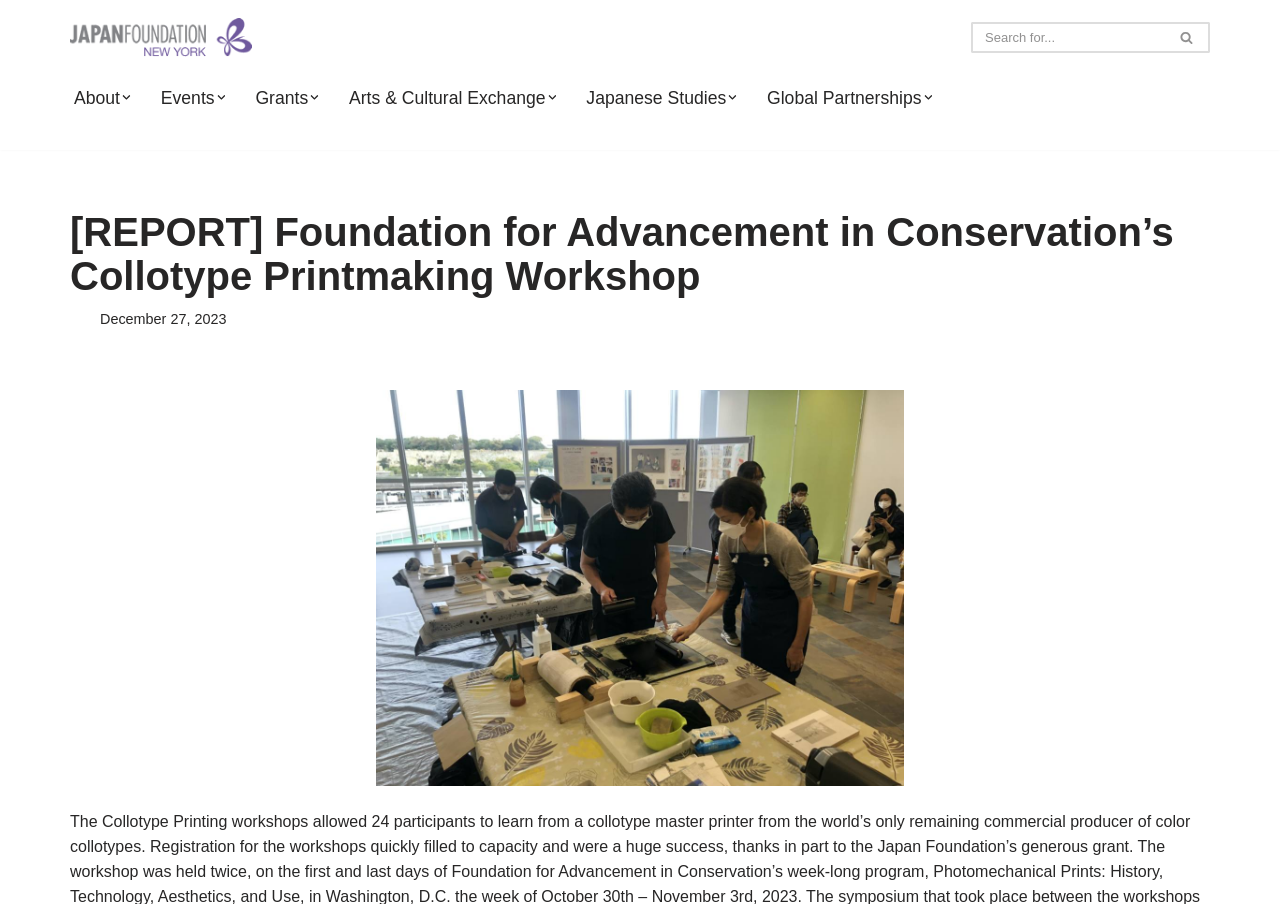Please determine the bounding box coordinates of the area that needs to be clicked to complete this task: 'Search for something'. The coordinates must be four float numbers between 0 and 1, formatted as [left, top, right, bottom].

None